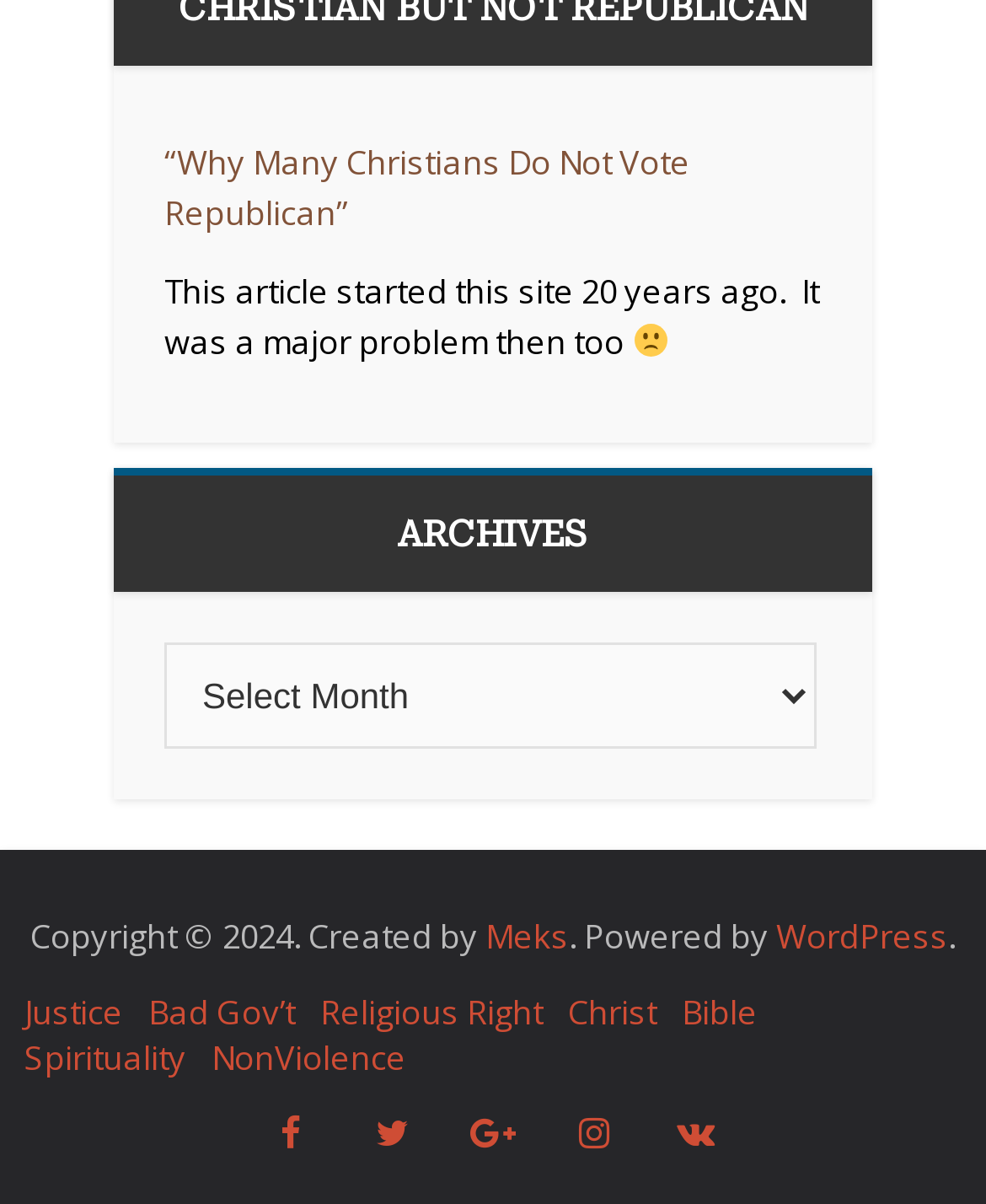Please indicate the bounding box coordinates for the clickable area to complete the following task: "go to the Justice page". The coordinates should be specified as four float numbers between 0 and 1, i.e., [left, top, right, bottom].

[0.025, 0.822, 0.125, 0.86]